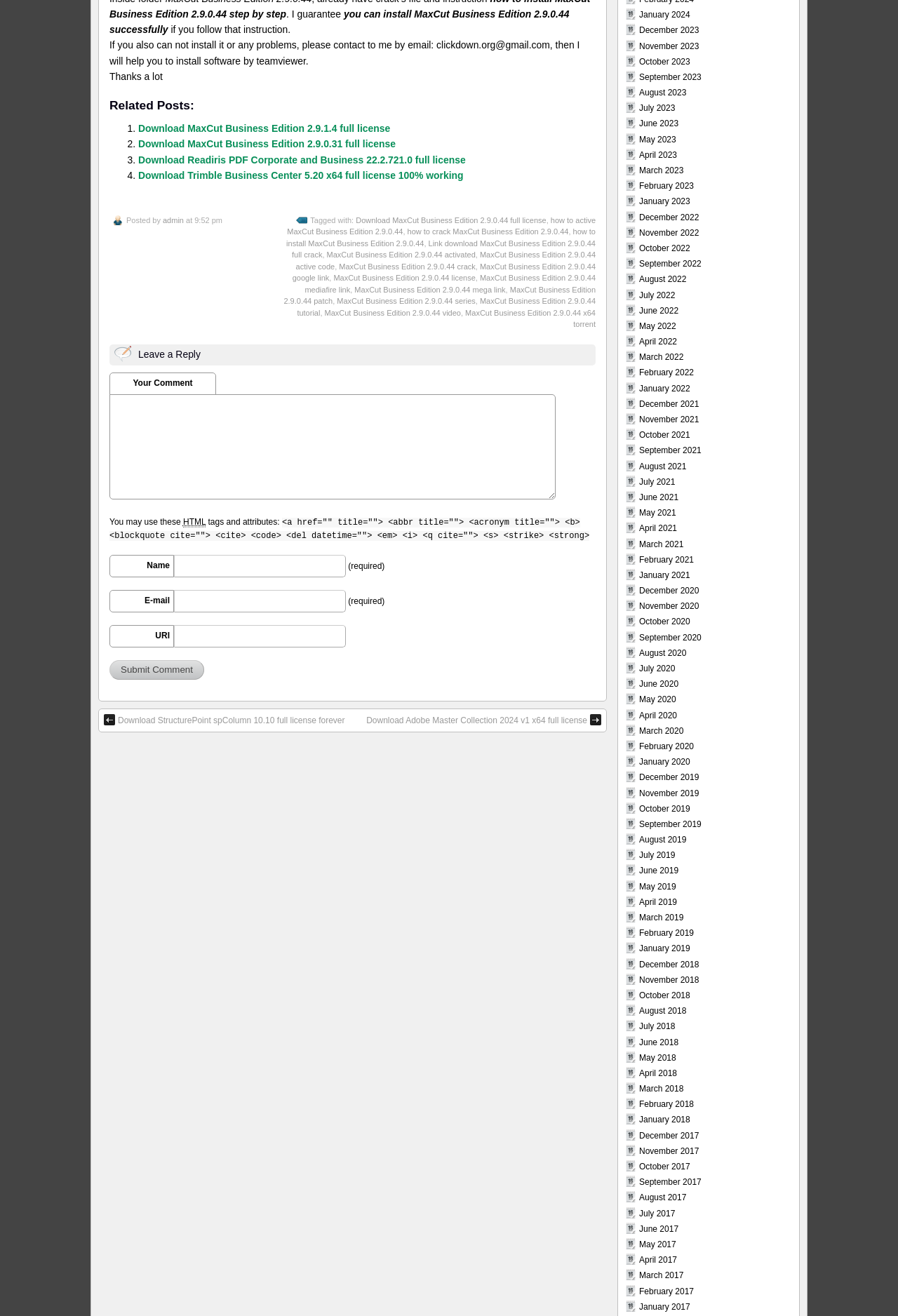Please identify the bounding box coordinates of where to click in order to follow the instruction: "Type your name".

None